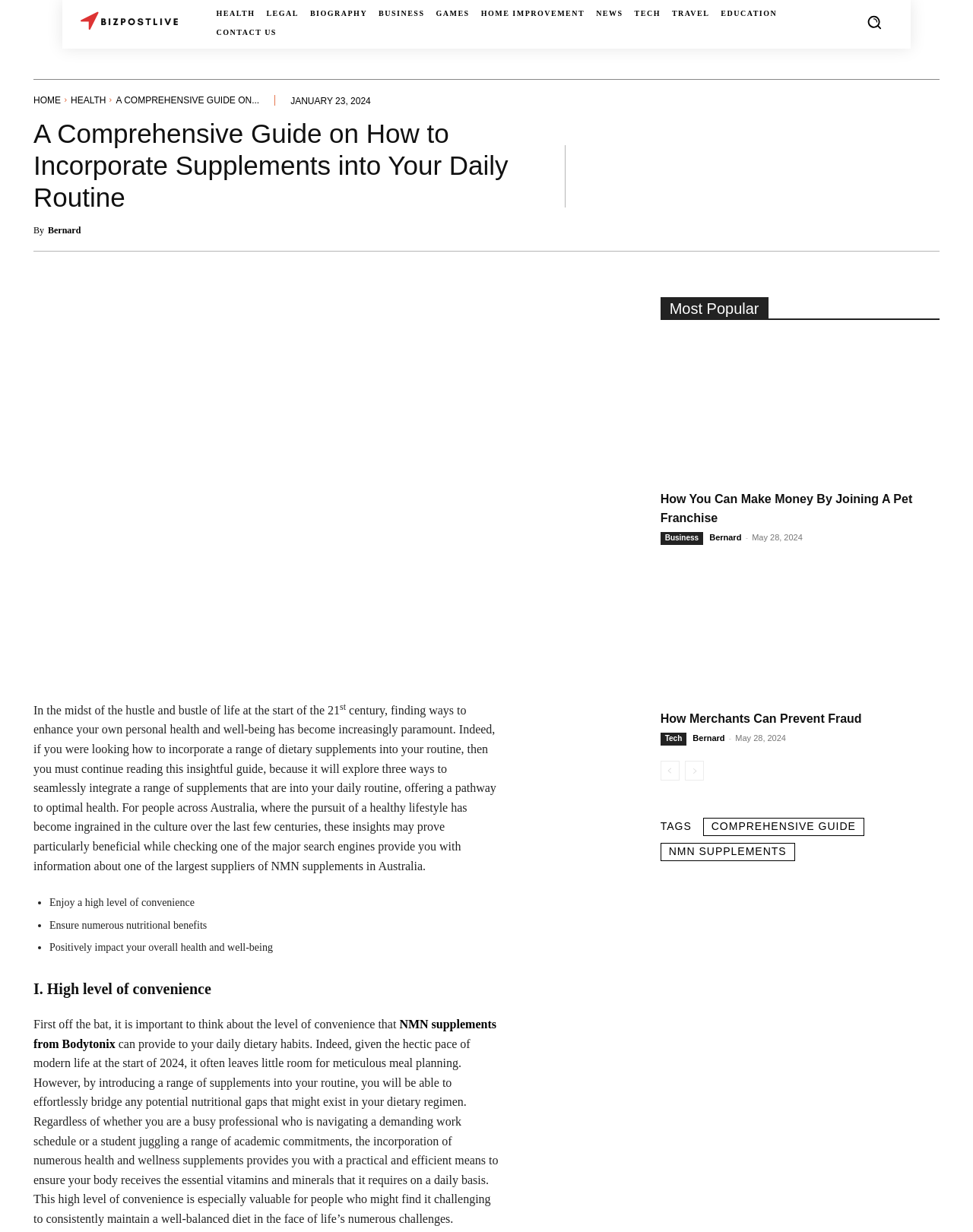Determine the bounding box coordinates of the clickable region to carry out the instruction: "Click the 'HEALTH' link".

[0.222, 0.005, 0.262, 0.018]